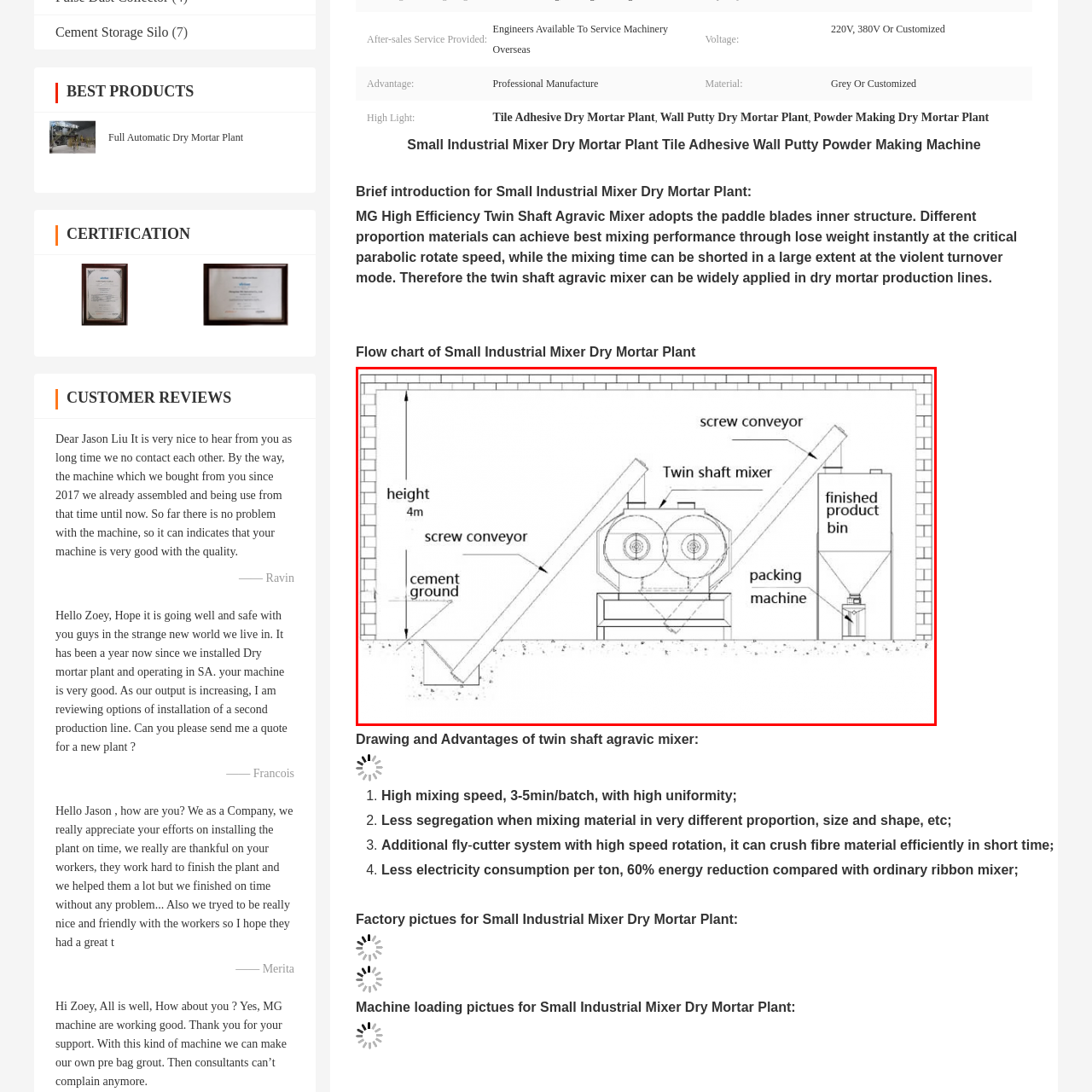Create an extensive description for the image inside the red frame.

The illustration depicts a layout for a small industrial mixer dry mortar plant, highlighting key equipment and their arrangement within the facility. Central to the design is the twin shaft mixer, which is integral for producing uniform mixtures. The setup includes:

- A **screw conveyor** on the left side, designed to transport raw materials toward the mixer, utilizing gravity to facilitate movement.
- The **twin shaft mixer** positioned in the center, showcasing its dual mixing shafts that enhance mixing efficiency and consistency.
- A **packing machine** located just below the mixer, responsible for efficiently packaging the finished products.
- Finally, a **finished product bin** on the right side to store the mixed material after processing, ready for shipment or further use.

The entire layout is designed to optimize space and ensure a streamlined operation, all while adhering to a height specification of 4 meters to maintain efficient workflow. This schematic serves as a foundation for understanding the infrastructure necessary for effective dry mortar production.